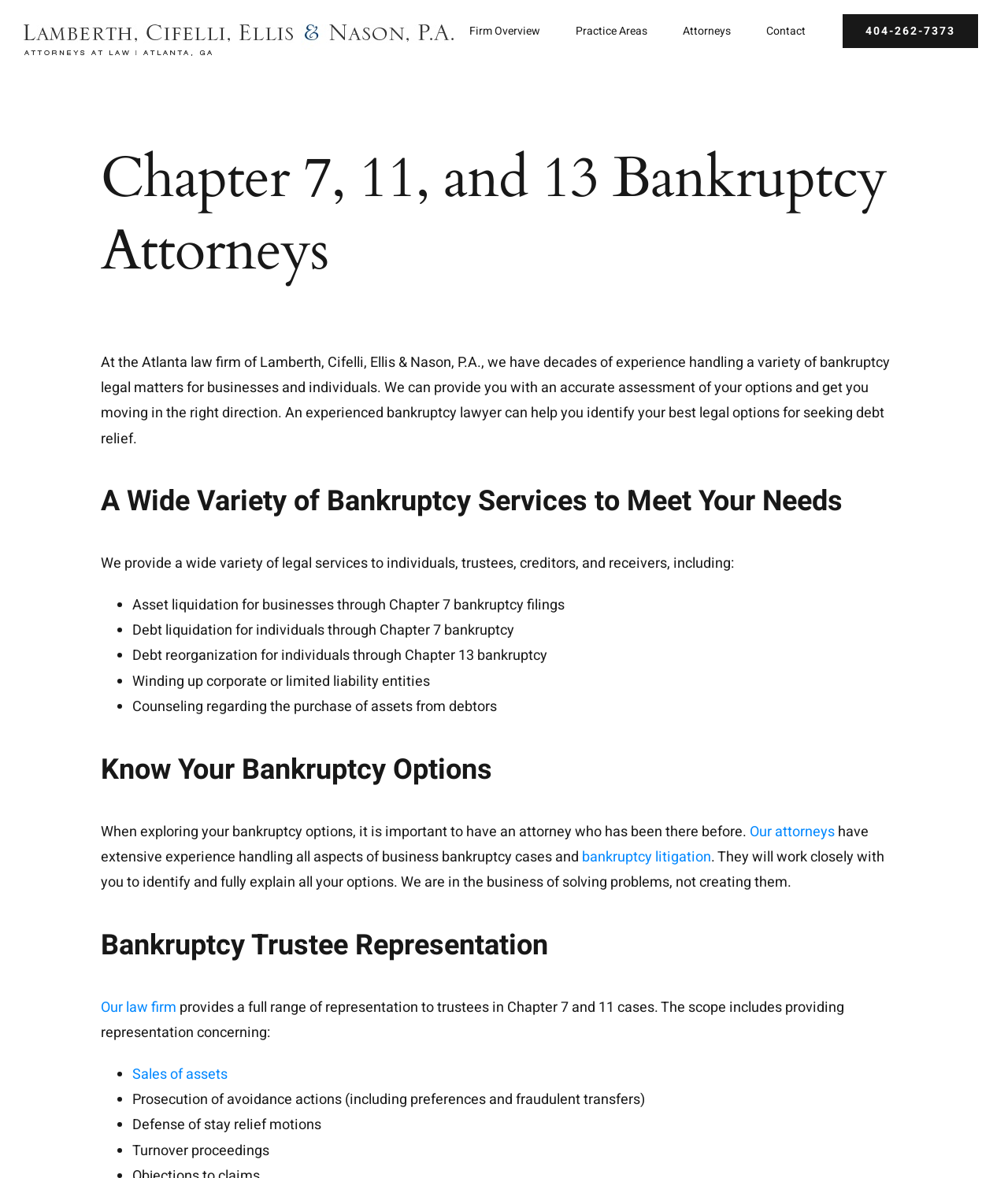What is the name of the law firm?
Provide an in-depth and detailed explanation in response to the question.

I found the answer by looking at the logo image at the top of the webpage, which has the text 'Lamberth, Cifelli, Ellis & Nason, P.A. Logo'. This suggests that the law firm's name is Lamberth, Cifelli, Ellis & Nason, P.A.